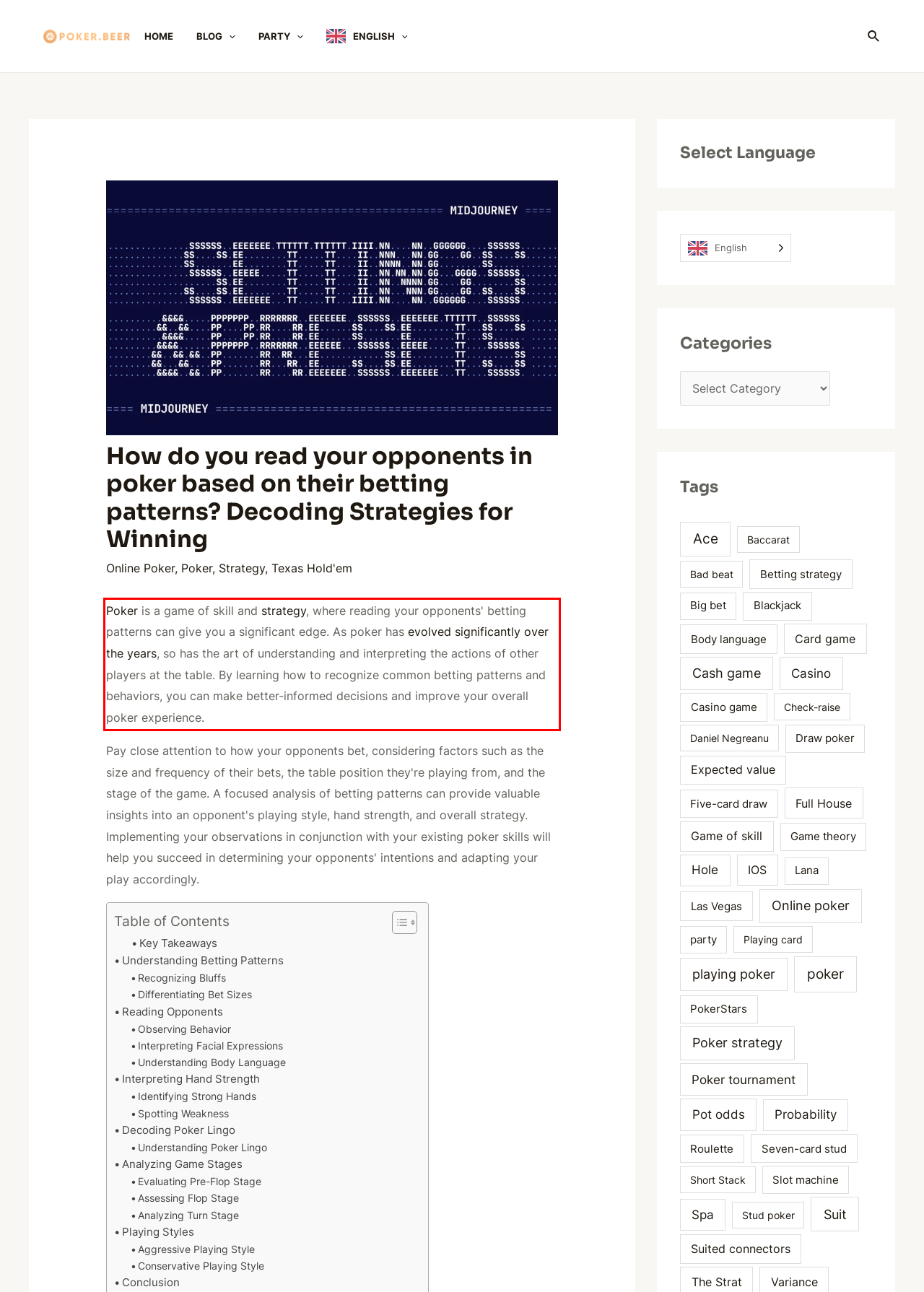Examine the webpage screenshot and use OCR to obtain the text inside the red bounding box.

Poker is a game of skill and strategy, where reading your opponents' betting patterns can give you a significant edge. As poker has evolved significantly over the years, so has the art of understanding and interpreting the actions of other players at the table. By learning how to recognize common betting patterns and behaviors, you can make better-informed decisions and improve your overall poker experience.